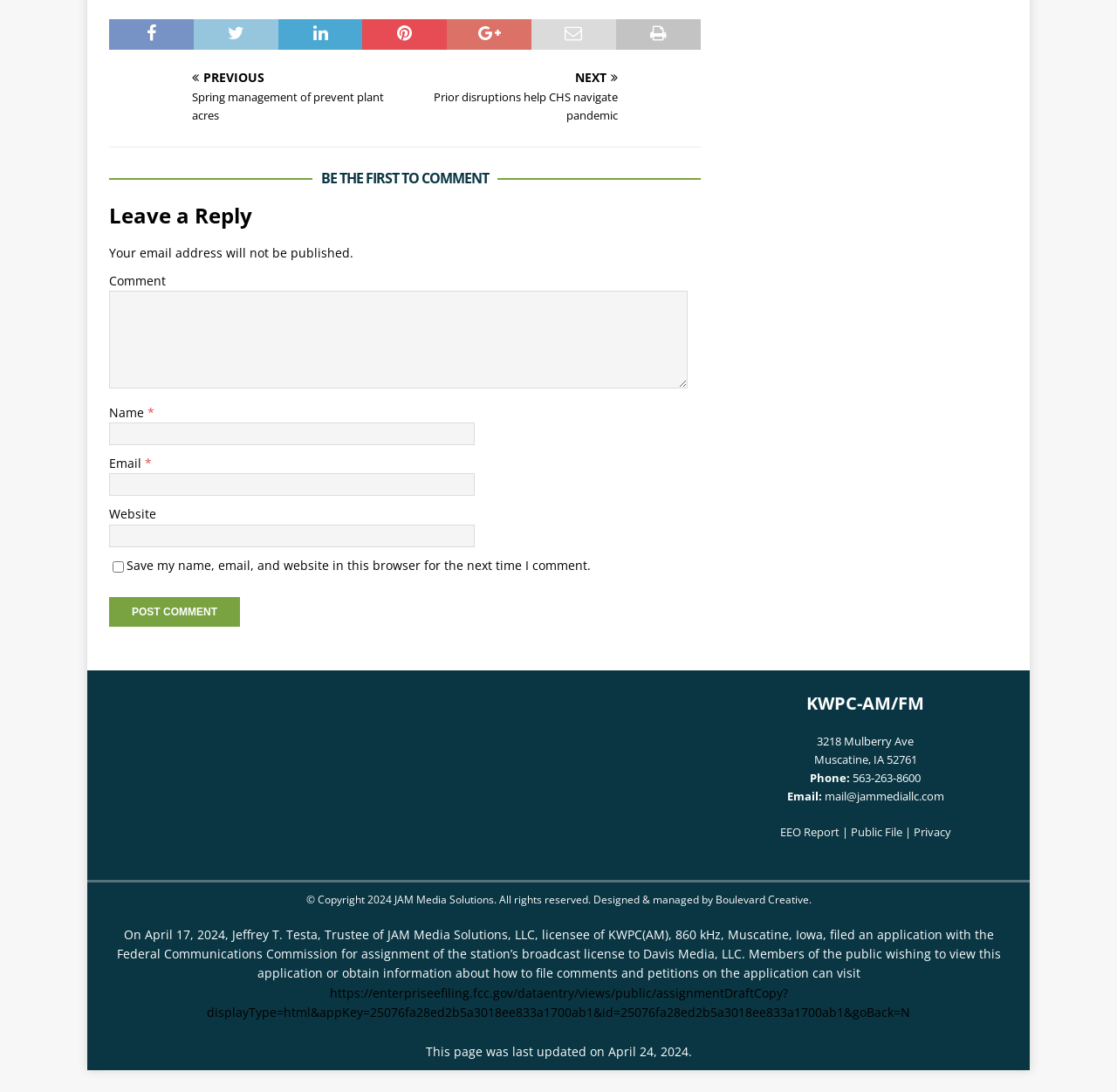Using the details from the image, please elaborate on the following question: What is the copyright year?

The copyright year is mentioned in the footer section of the webpage, along with the name of the copyright holder, JAM Media Solutions.